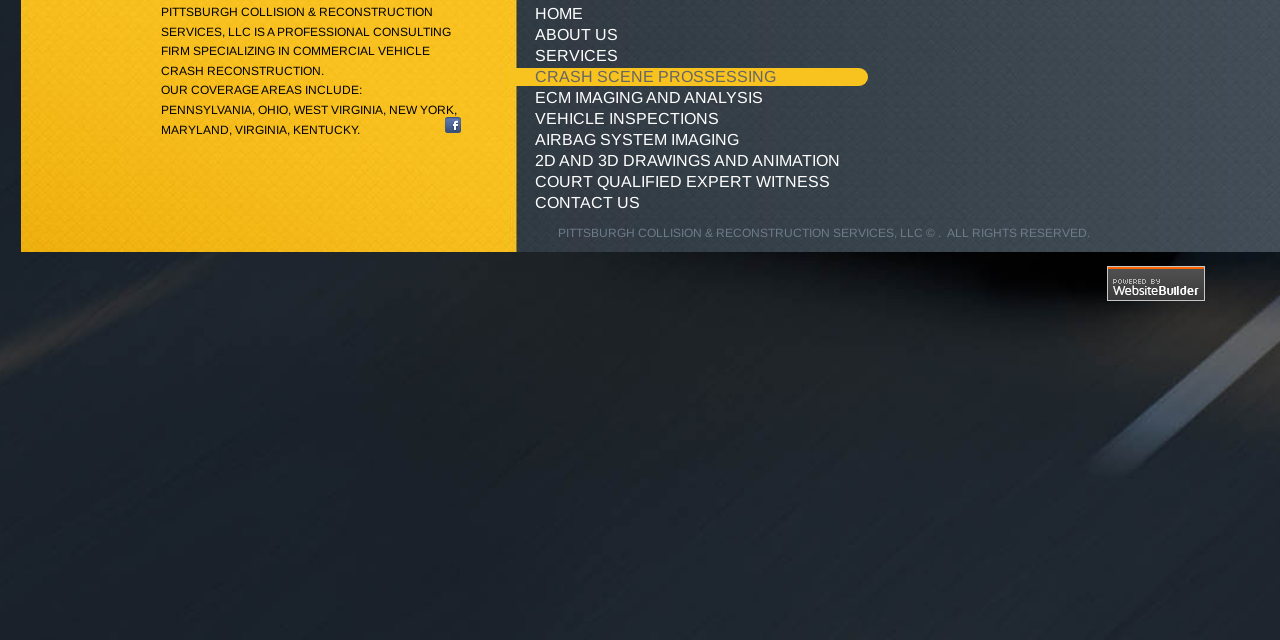Using the given element description, provide the bounding box coordinates (top-left x, top-left y, bottom-right x, bottom-right y) for the corresponding UI element in the screenshot: COURT QUALIFIED EXPERT WITNESS

[0.396, 0.27, 0.67, 0.297]